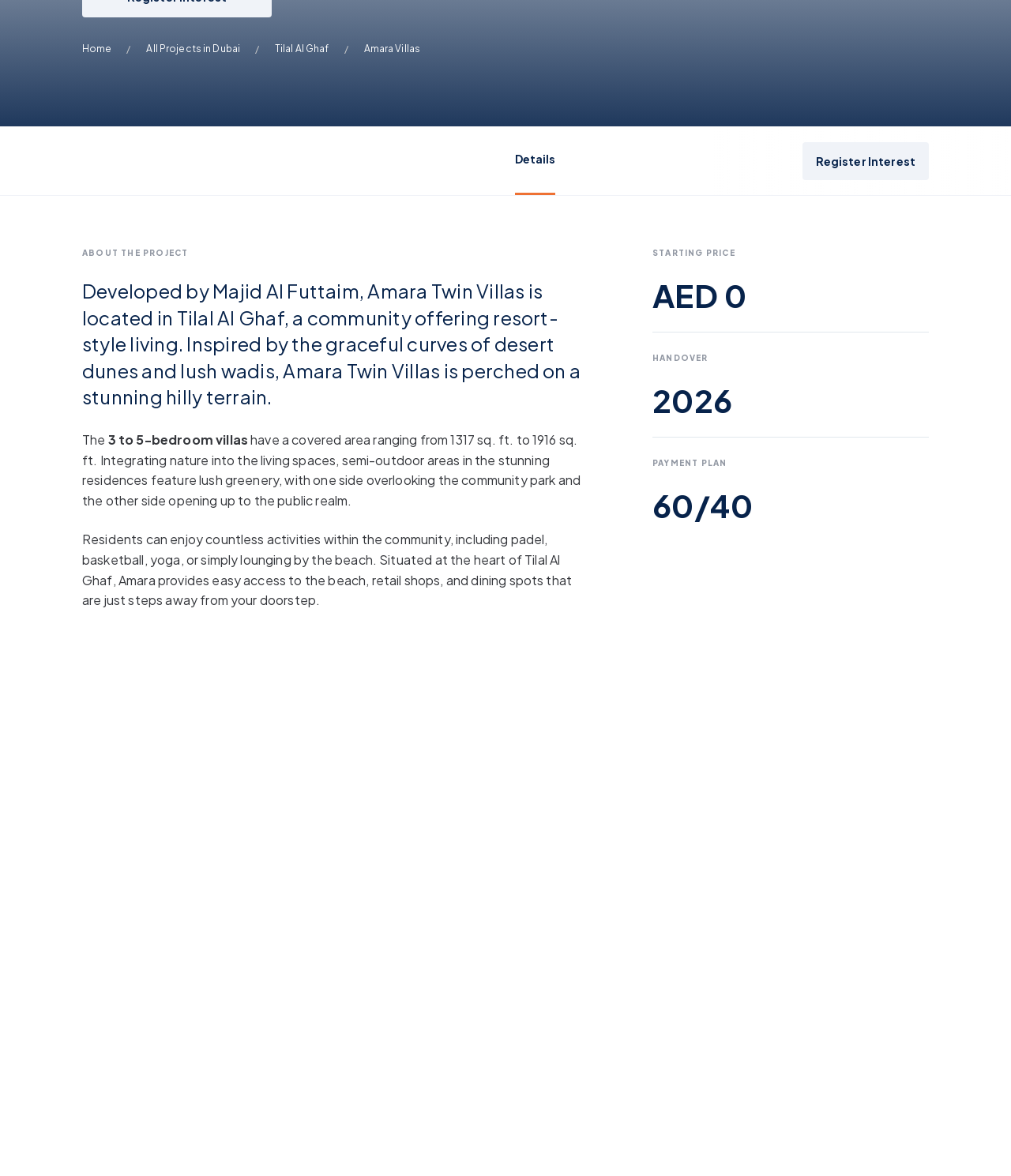Based on the element description: "Details", identify the UI element and provide its bounding box coordinates. Use four float numbers between 0 and 1, [left, top, right, bottom].

[0.509, 0.107, 0.549, 0.166]